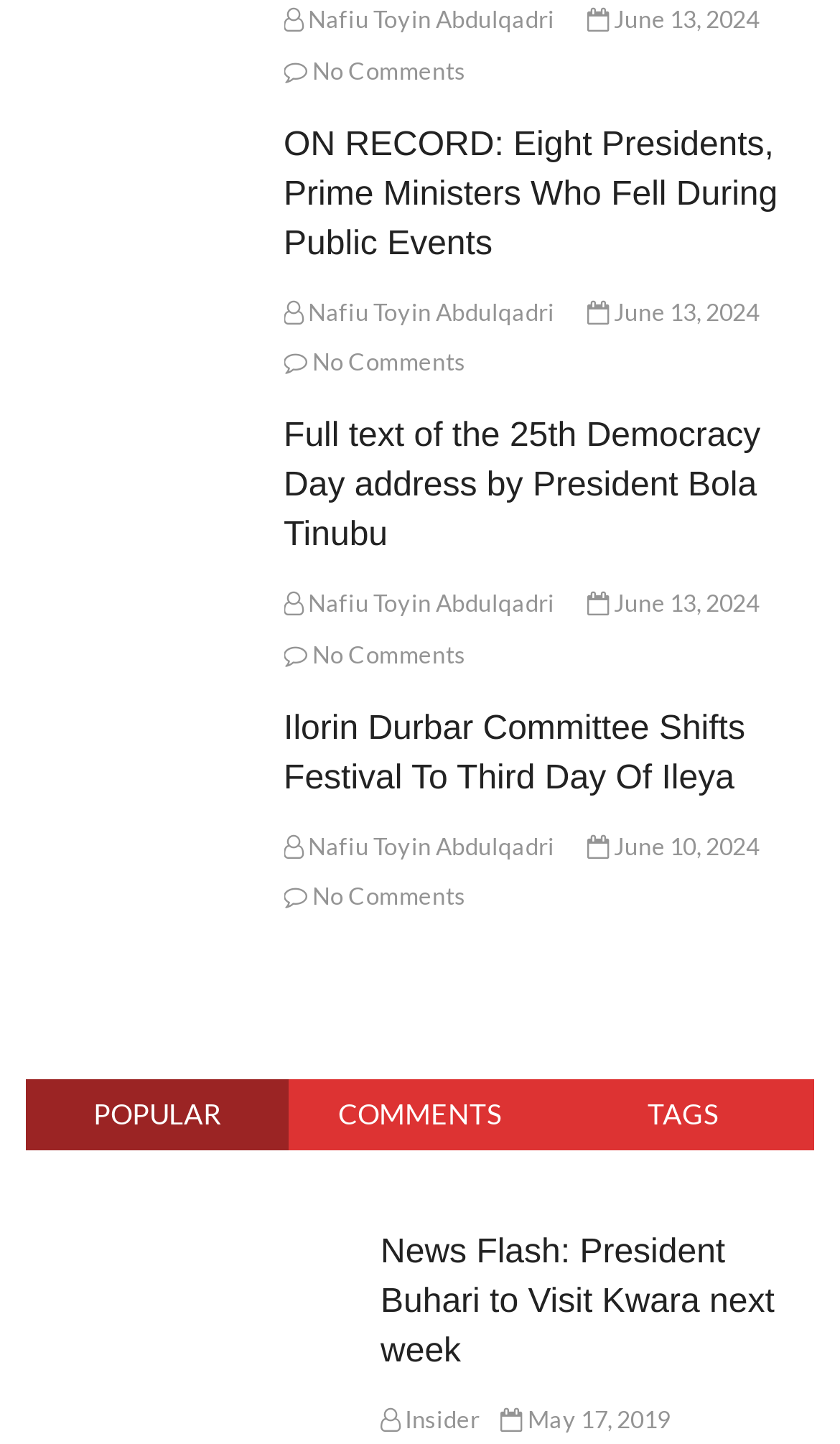What are the three categories at the bottom of the page?
Look at the screenshot and respond with one word or a short phrase.

POPULAR, COMMENTS, TAGS